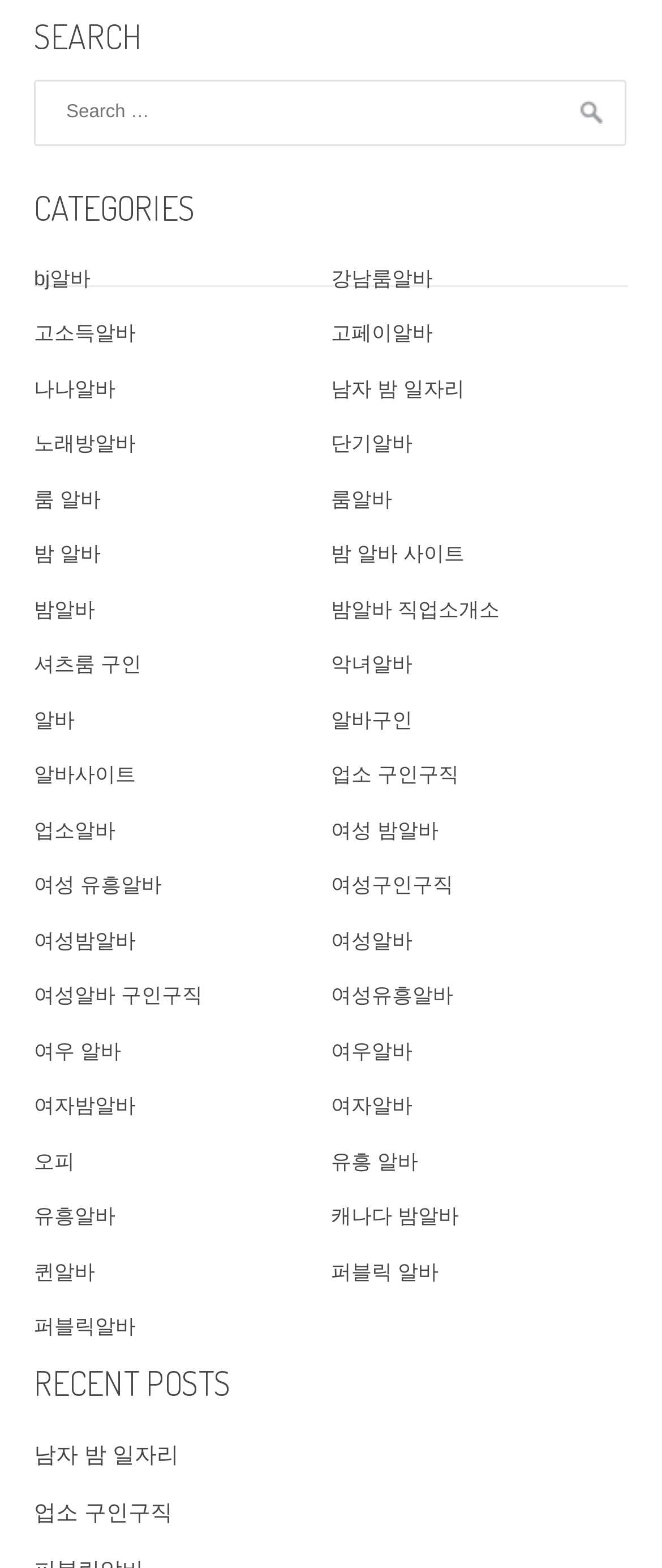Based on the element description 남자 밤 일자리, identify the bounding box of the UI element in the given webpage screenshot. The coordinates should be in the format (top-left x, top-left y, bottom-right x, bottom-right y) and must be between 0 and 1.

[0.051, 0.919, 0.27, 0.936]